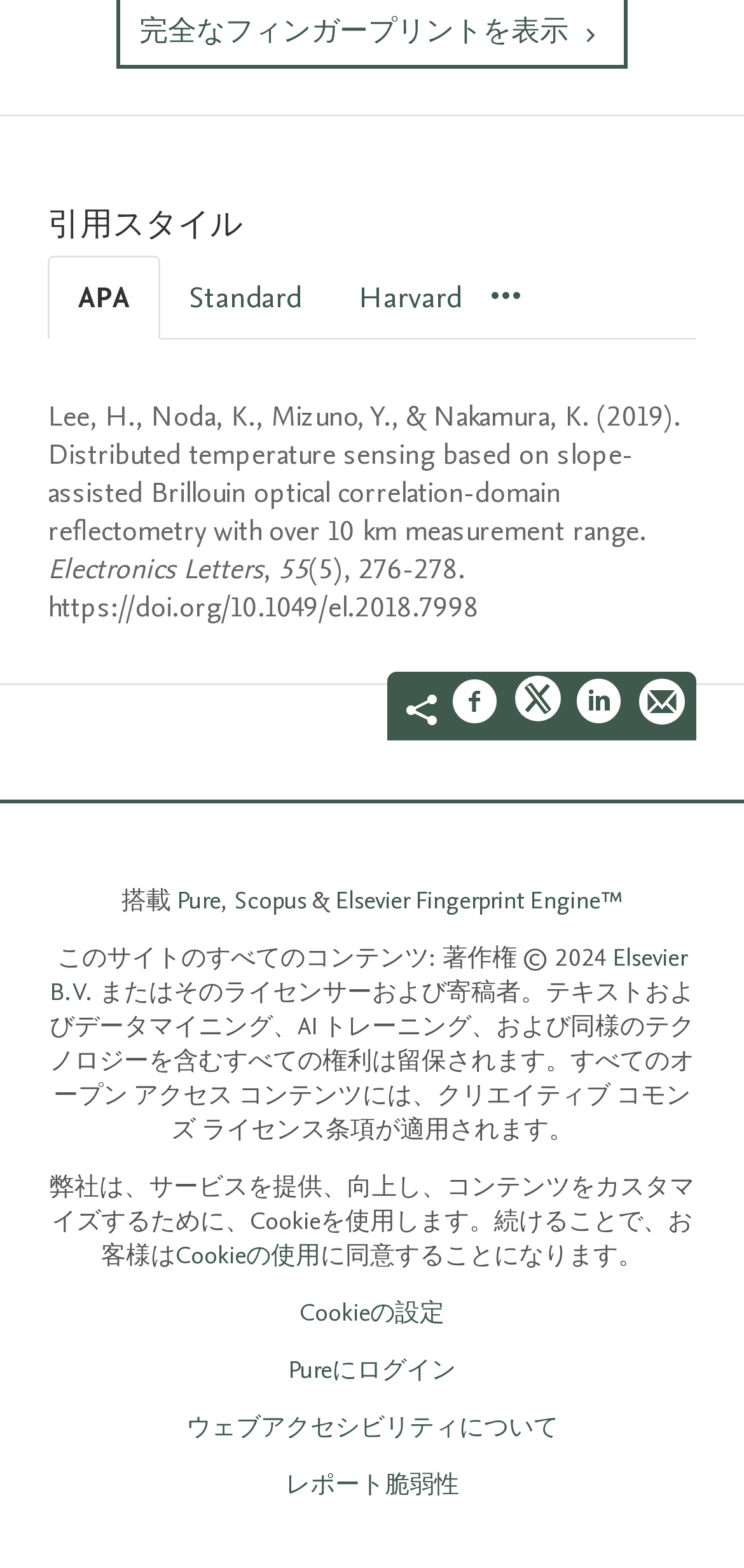Provide a one-word or short-phrase response to the question:
How many social media platforms are available for sharing?

3